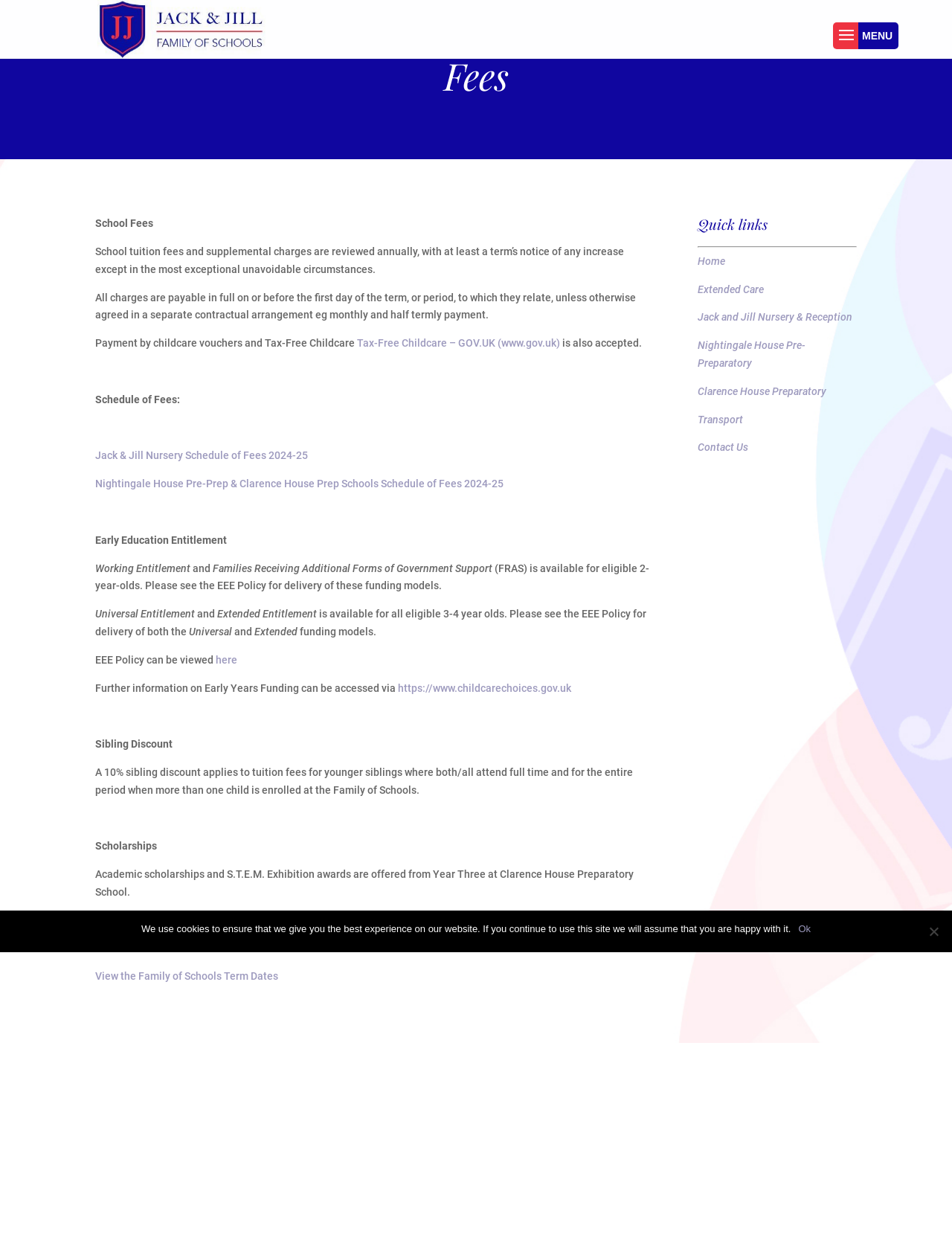Please specify the bounding box coordinates of the clickable region to carry out the following instruction: "Read the EEE policy". The coordinates should be four float numbers between 0 and 1, in the format [left, top, right, bottom].

[0.227, 0.522, 0.249, 0.532]